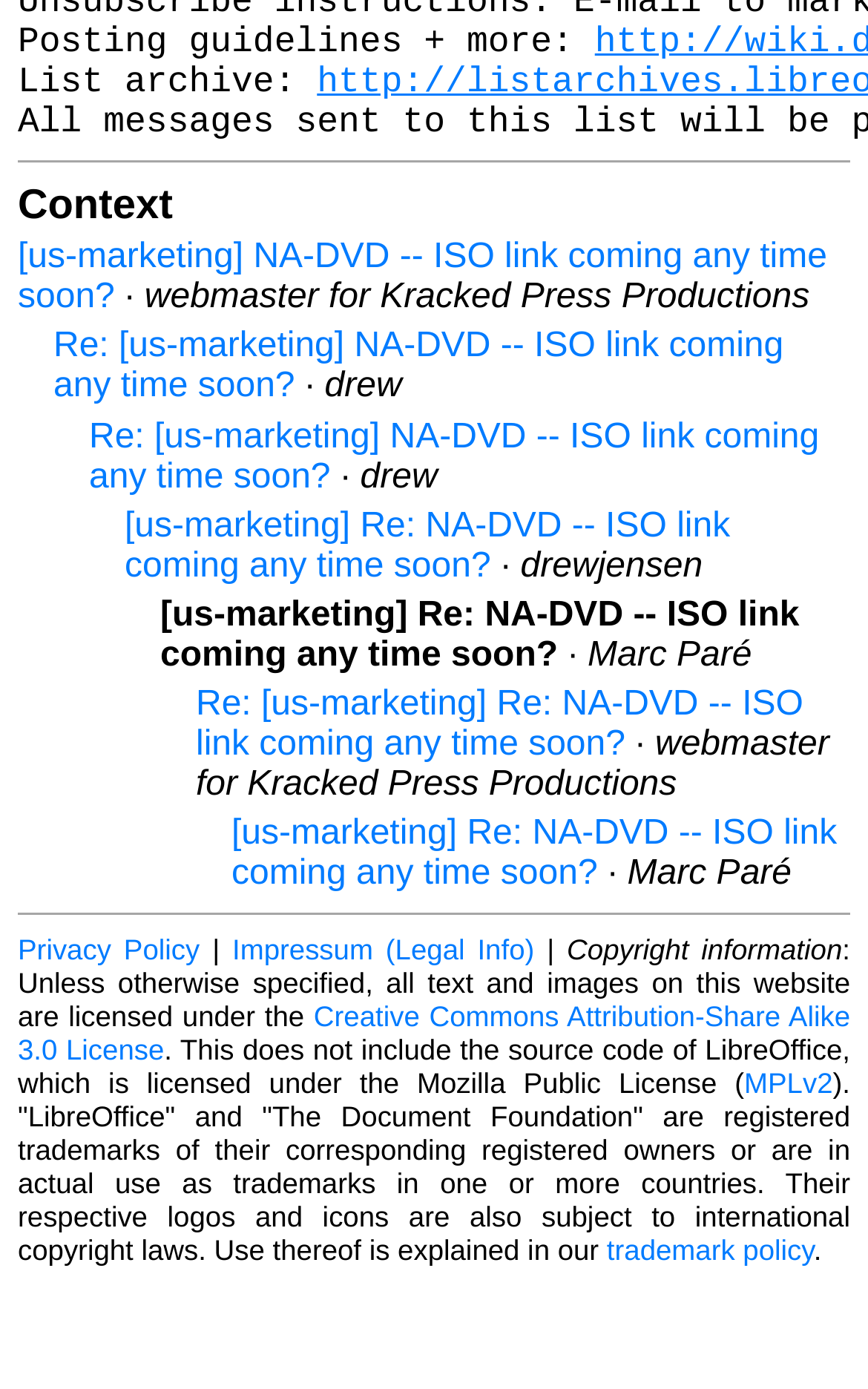Identify the bounding box for the UI element described as: "MPLv2". Ensure the coordinates are four float numbers between 0 and 1, formatted as [left, top, right, bottom].

[0.857, 0.844, 0.959, 0.868]